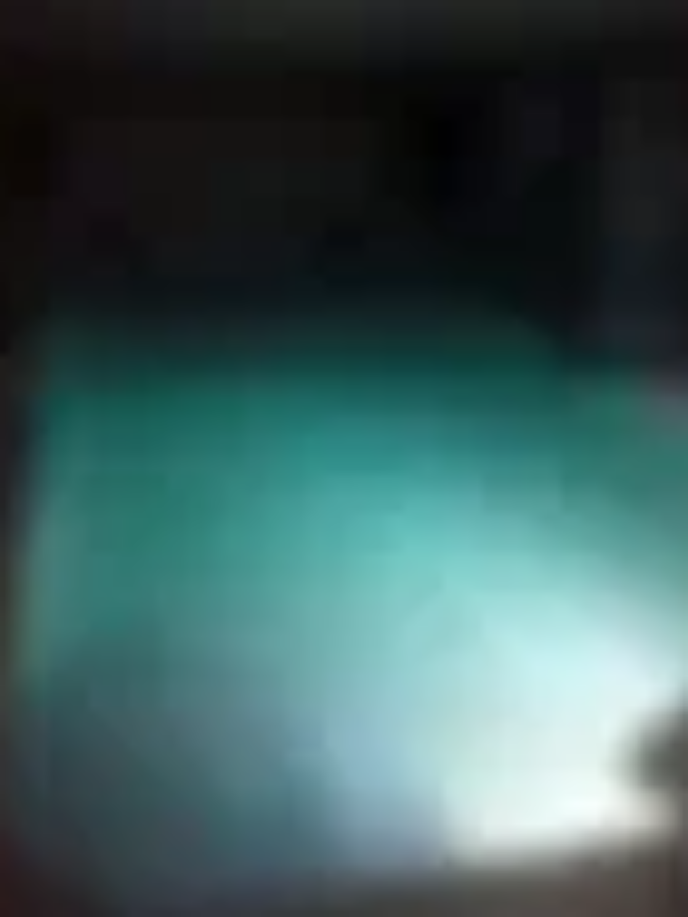What is the likely surrounding environment?
Please provide a comprehensive and detailed answer to the question.

The caption hints at the surrounding environment through the shadows framing the edges of the image, suggesting that it is likely a cozy, enclosed space, which enhances the intimate feel of the scene.